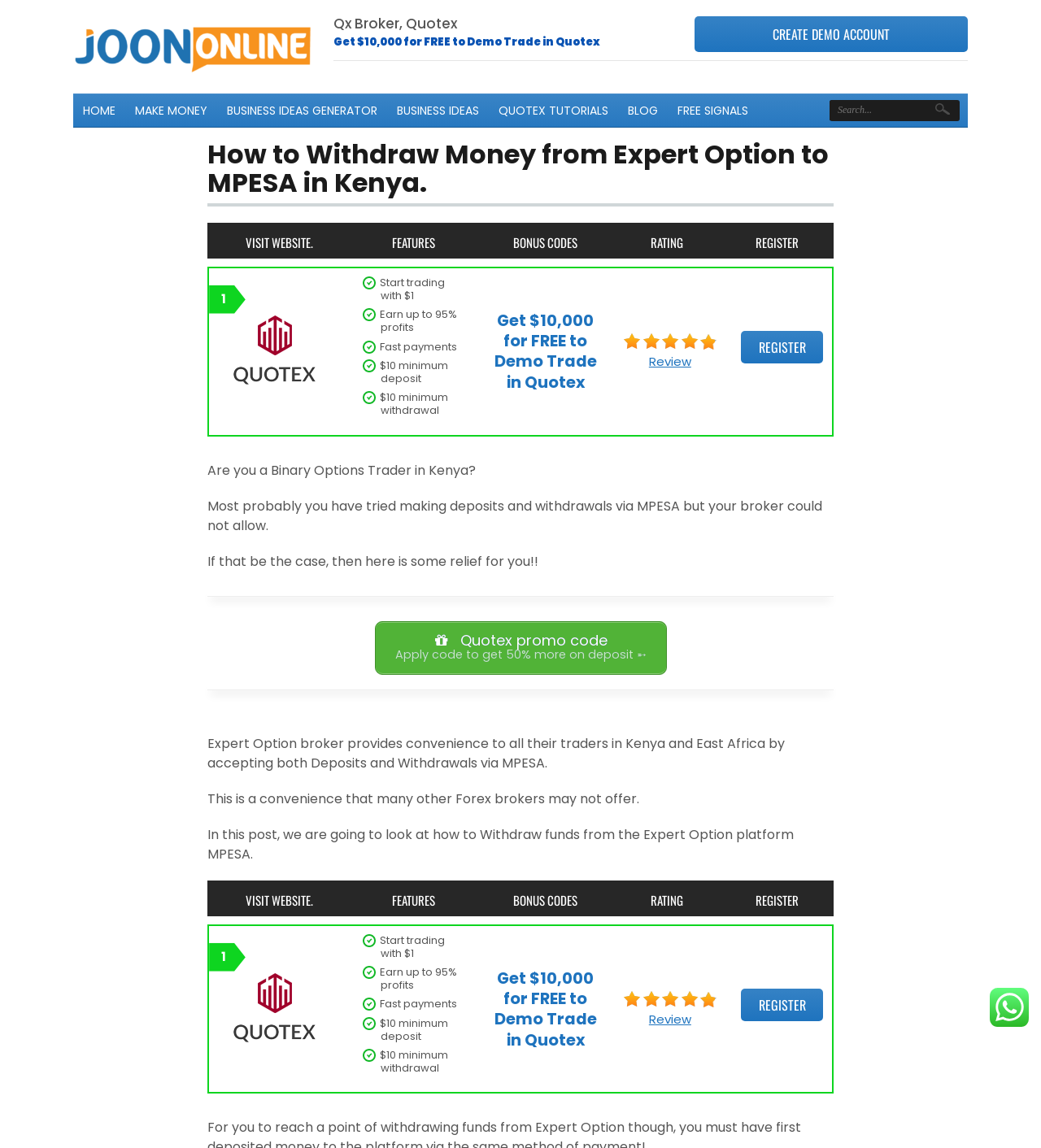Determine the bounding box coordinates for the region that must be clicked to execute the following instruction: "Search for something".

None